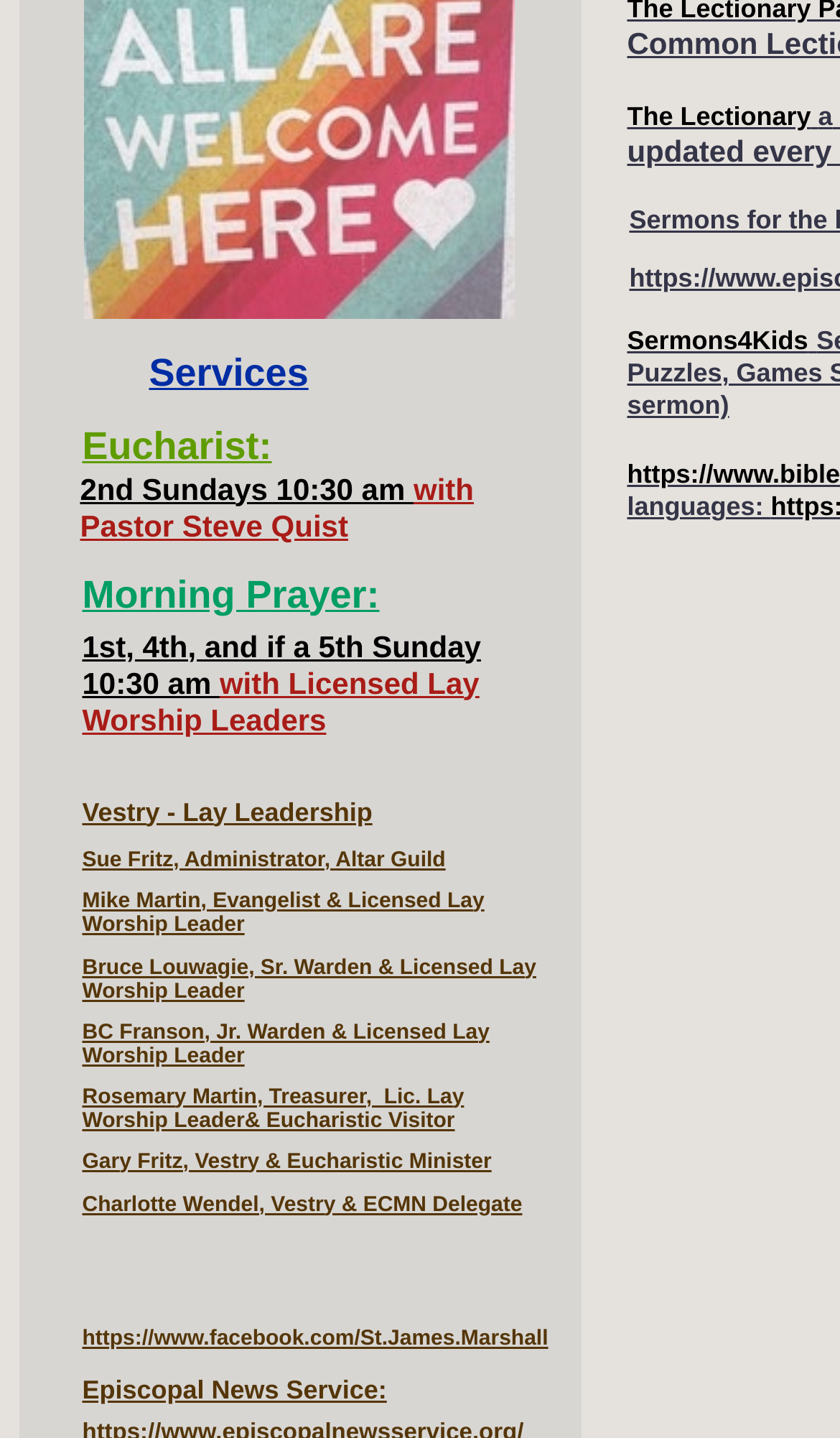Given the description: "The Lectionary", determine the bounding box coordinates of the UI element. The coordinates should be formatted as four float numbers between 0 and 1, [left, top, right, bottom].

[0.747, 0.07, 0.965, 0.091]